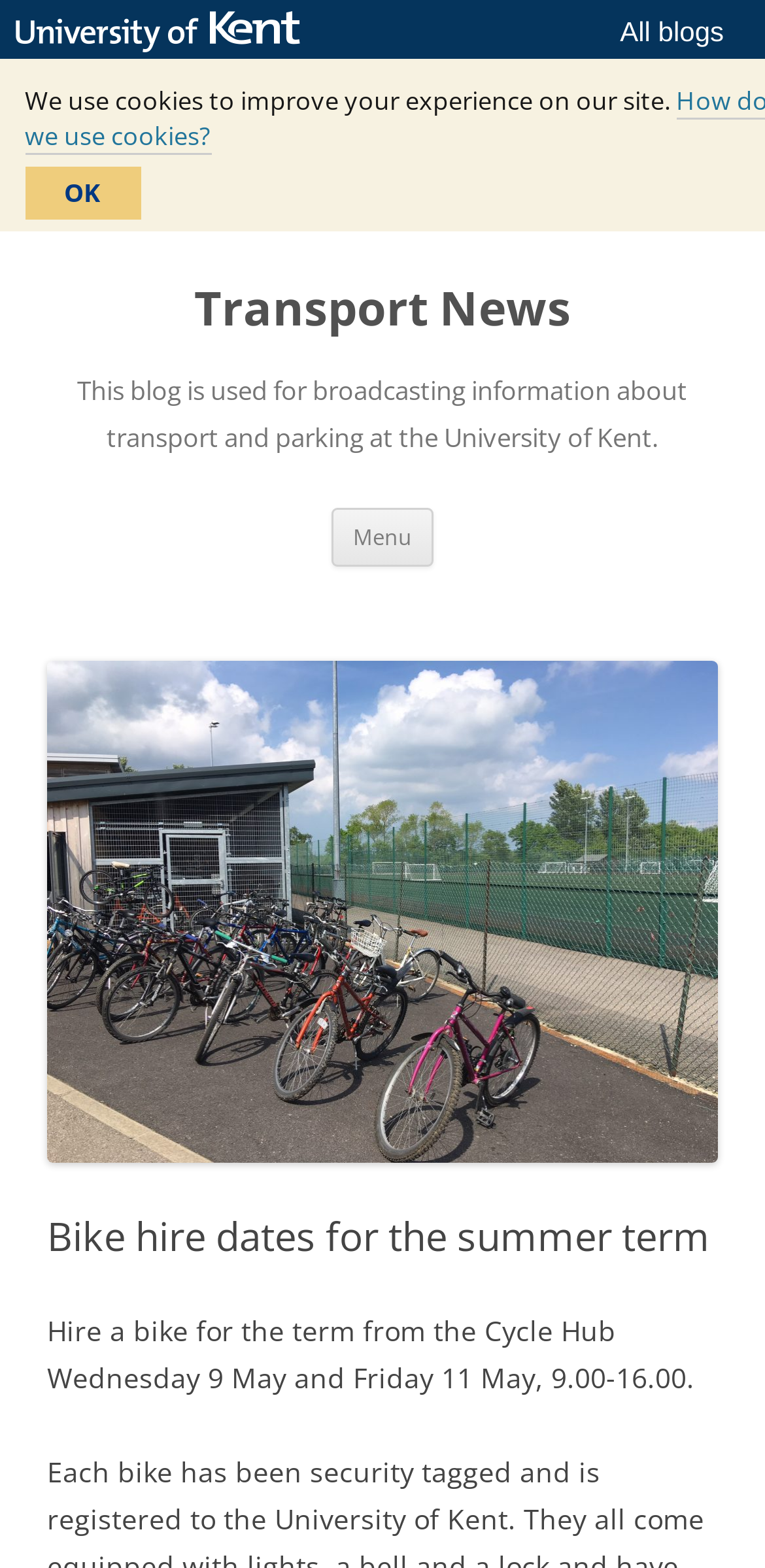Find the bounding box of the element with the following description: "Menu". The coordinates must be four float numbers between 0 and 1, formatted as [left, top, right, bottom].

[0.433, 0.324, 0.567, 0.361]